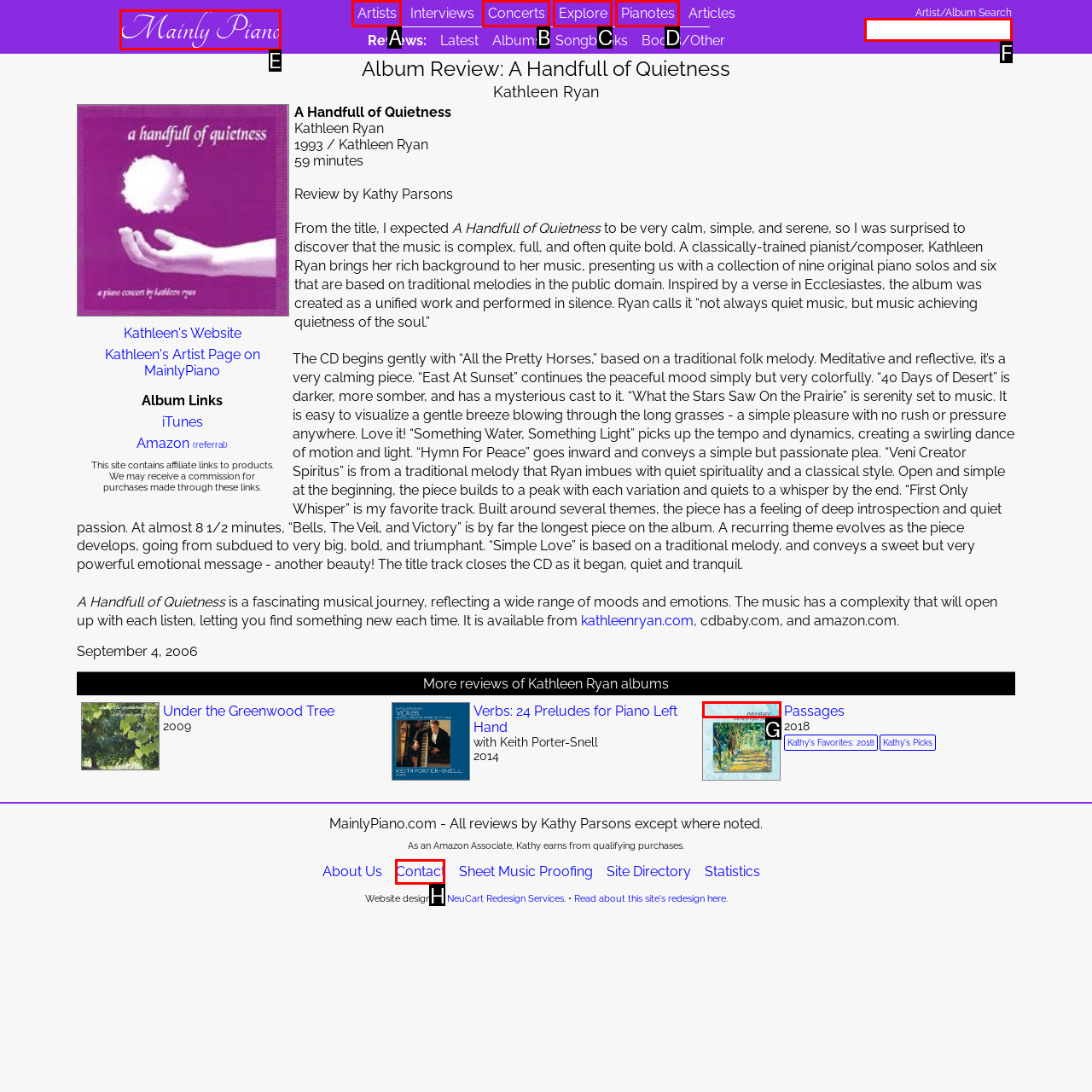Identify the letter of the UI element needed to carry out the task: Search for an artist or album
Reply with the letter of the chosen option.

F